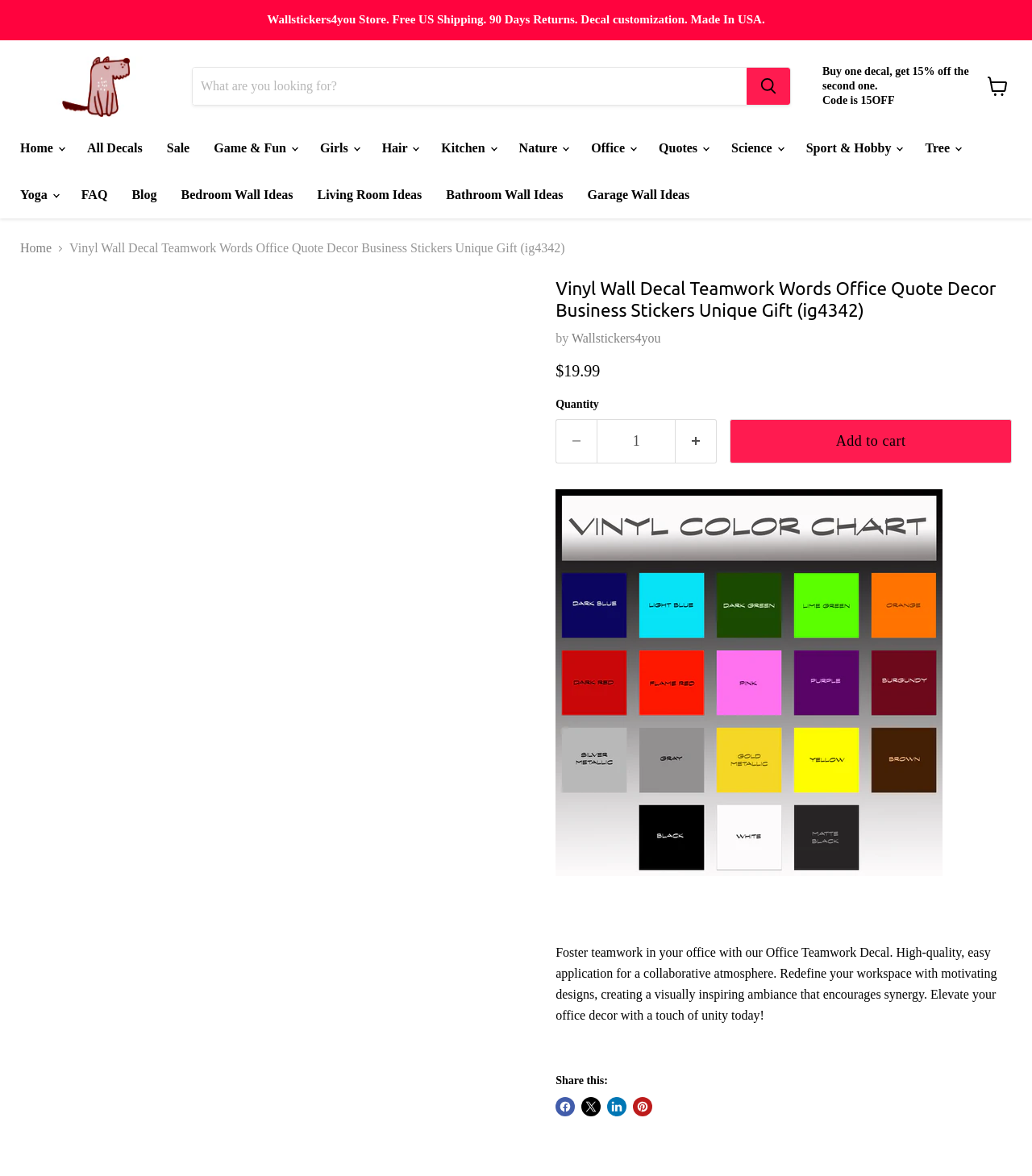Please provide the main heading of the webpage content.

Vinyl Wall Decal Teamwork Words Office Quote Decor Business Stickers Unique Gift (ig4342)